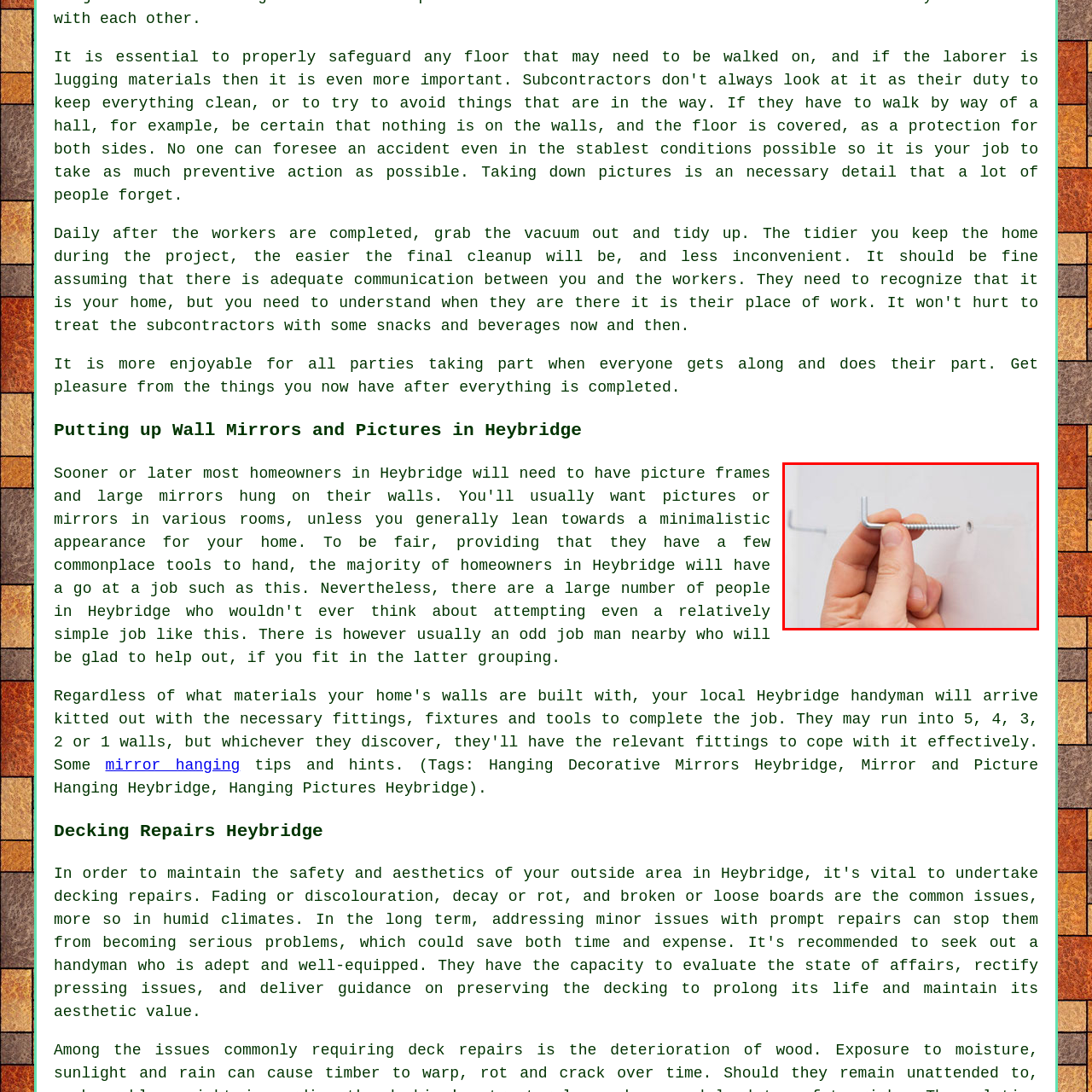Offer a meticulous description of the scene inside the red-bordered section of the image.

This image showcases a hand gripping a screw inserted into a wall, with an L-shaped hook positioned nearby, indicating the process of hanging a mirror or picture. The scene likely captures a crucial moment in the DIY project of putting up wall decor, as referenced in the context of hanging mirrors and pictures in Heybridge. The image embodies the practical steps involved in creating a well-decorated living space, emphasizing the importance of preparation and precision when enhancing your home environment.